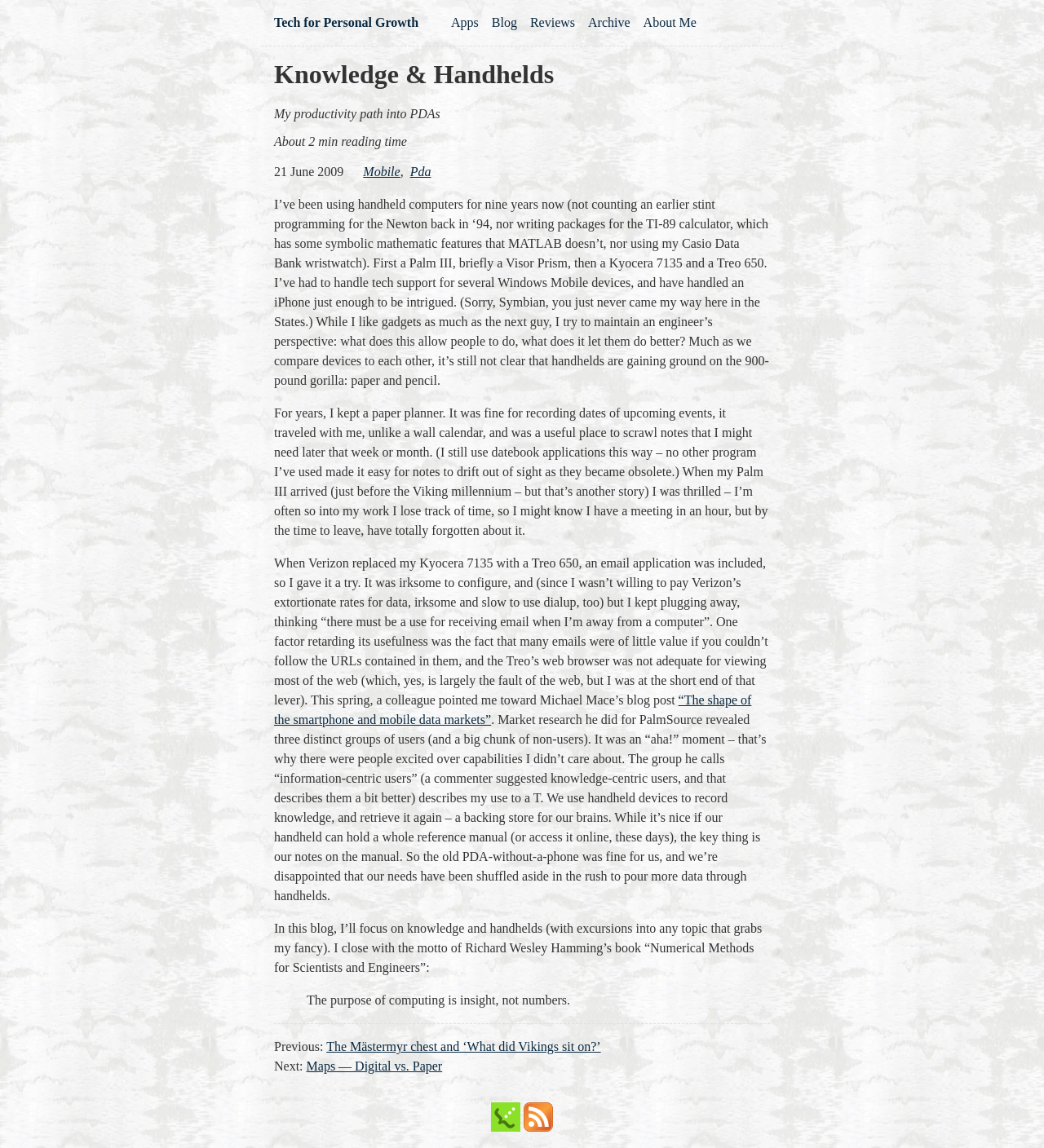Using the elements shown in the image, answer the question comprehensively: How long has the author been using handheld computers?

The author mentions that they have been using handheld computers for nine years, starting with a Palm III and then using other devices such as a Visor Prism, Kyocera 7135, and Treo 650.